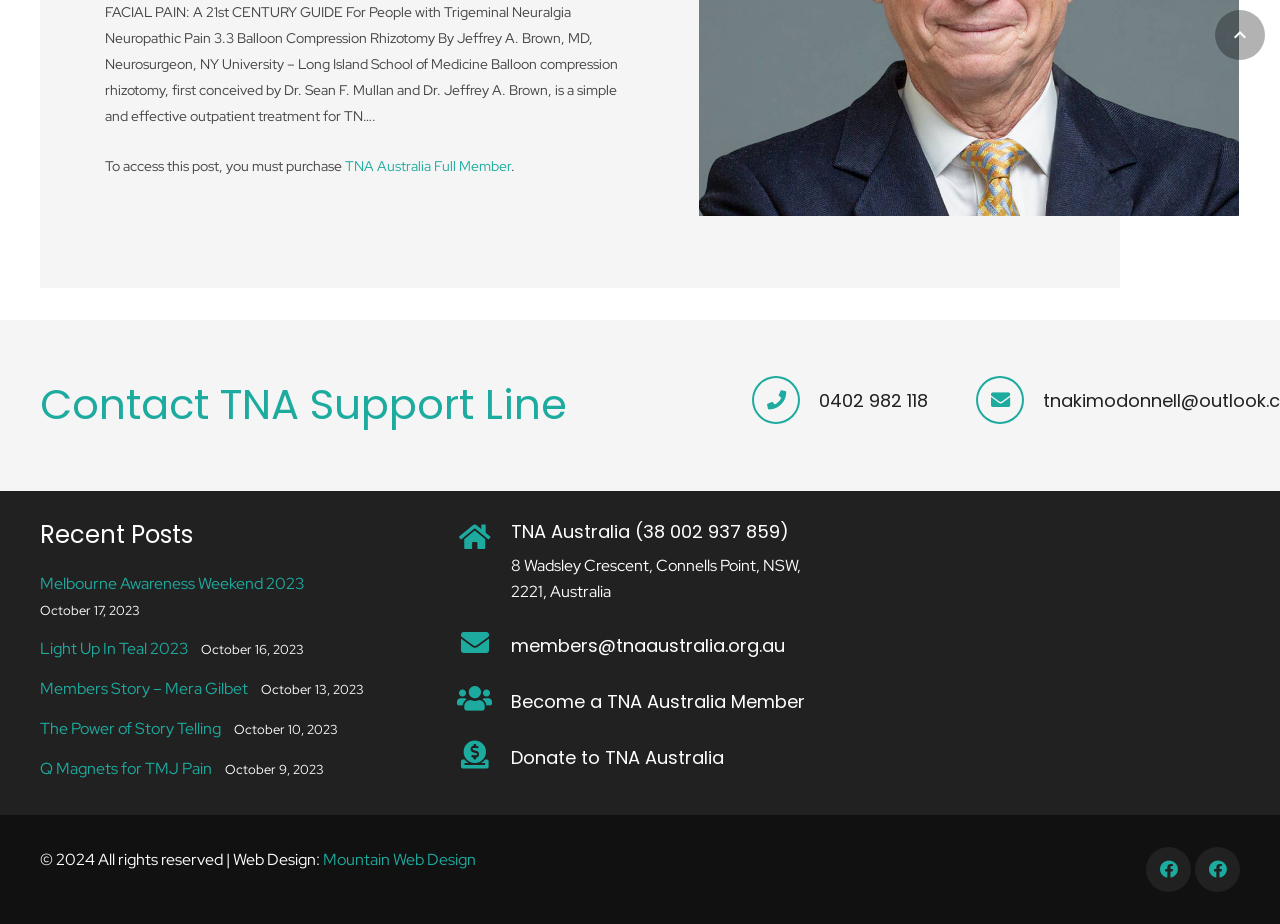What is the email address to contact TNA?
Deliver a detailed and extensive answer to the question.

I found the email address by looking at the link 'tnakimodonnell@outlook.com' under the heading 'Contact TNA Support Line'.